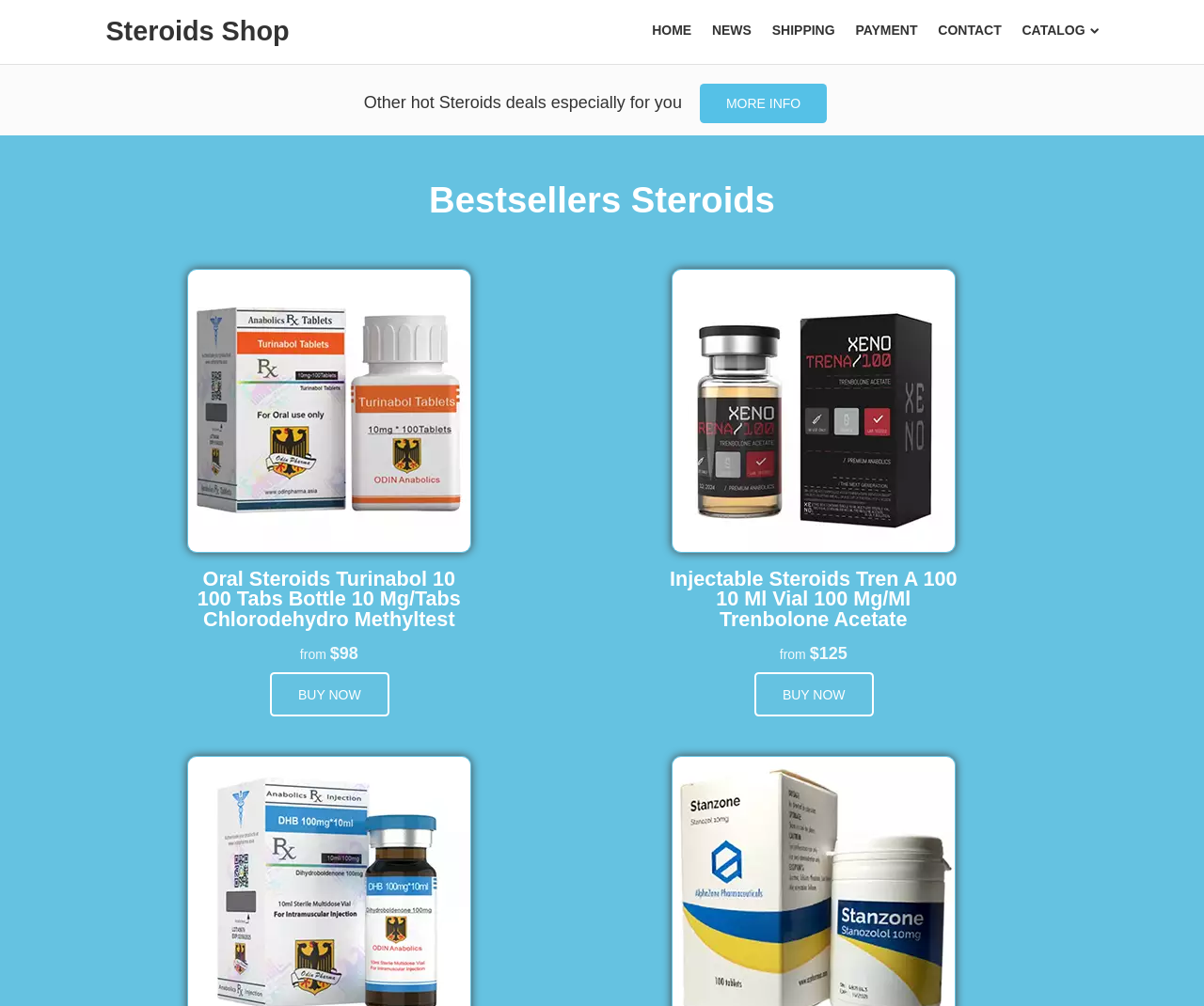What is the purpose of this website?
Look at the image and answer the question with a single word or phrase.

Selling steroids